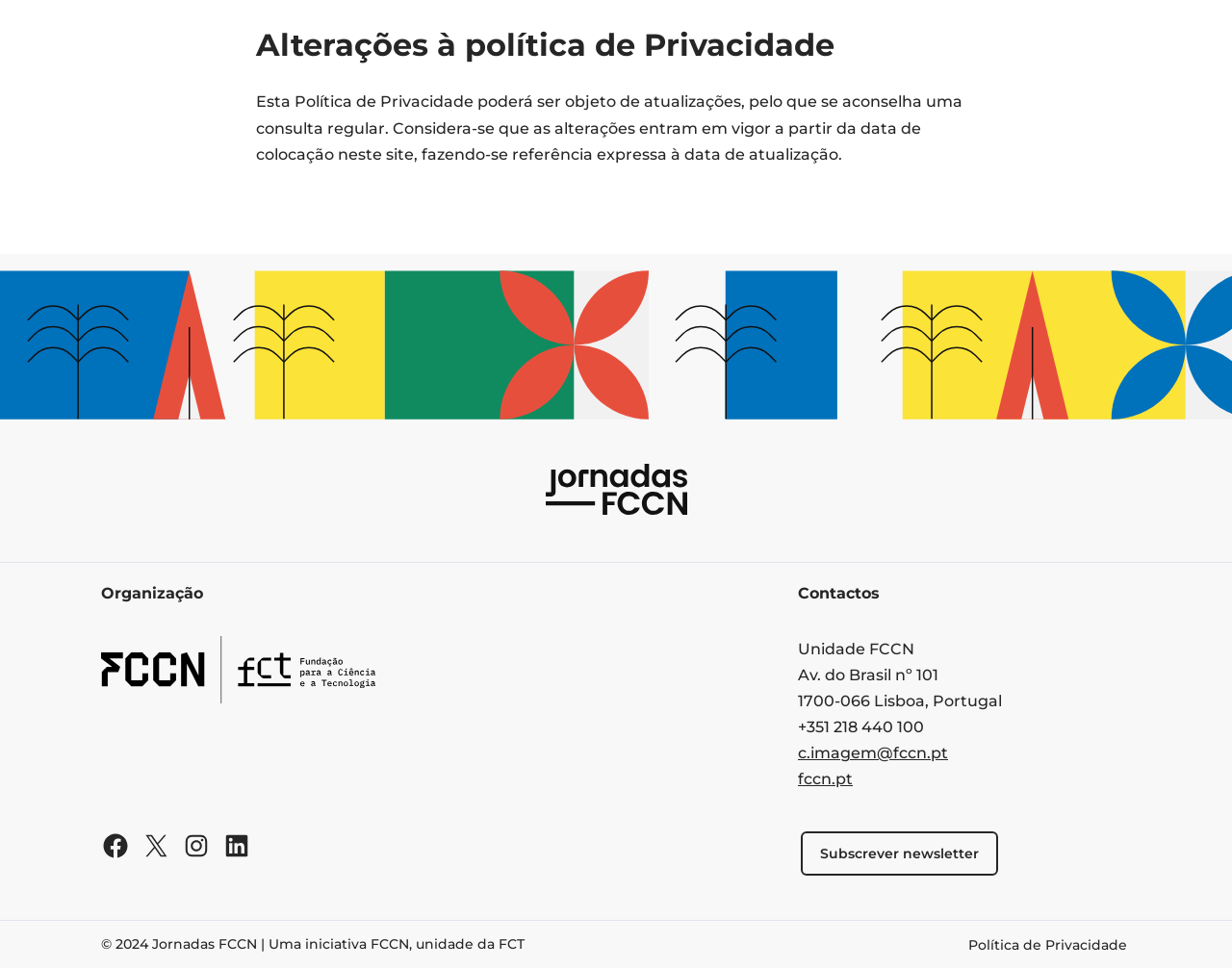What is the name of the organization? Based on the image, give a response in one word or a short phrase.

Jornadas FCCN